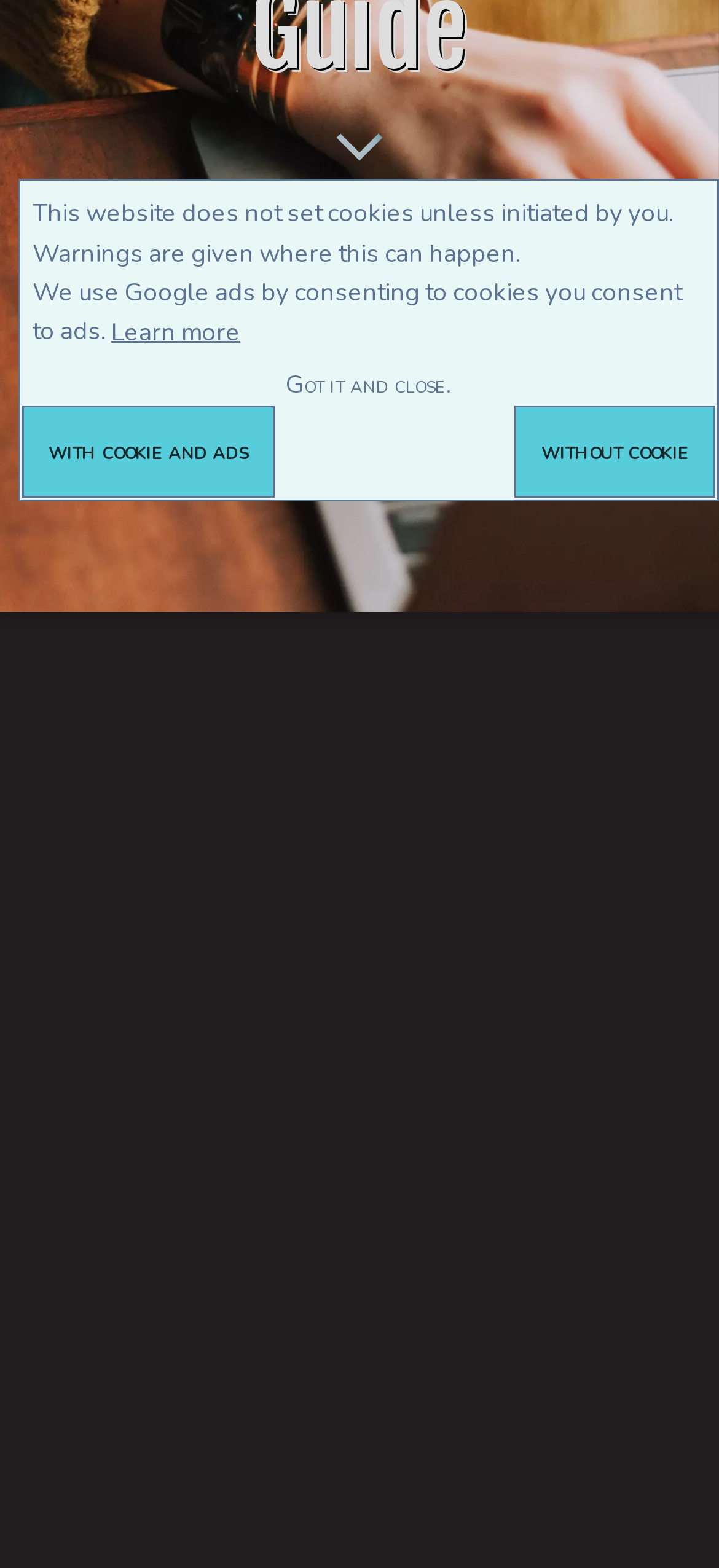Give the bounding box coordinates for the element described by: "Scroll Up".

[0.436, 0.455, 0.564, 0.514]